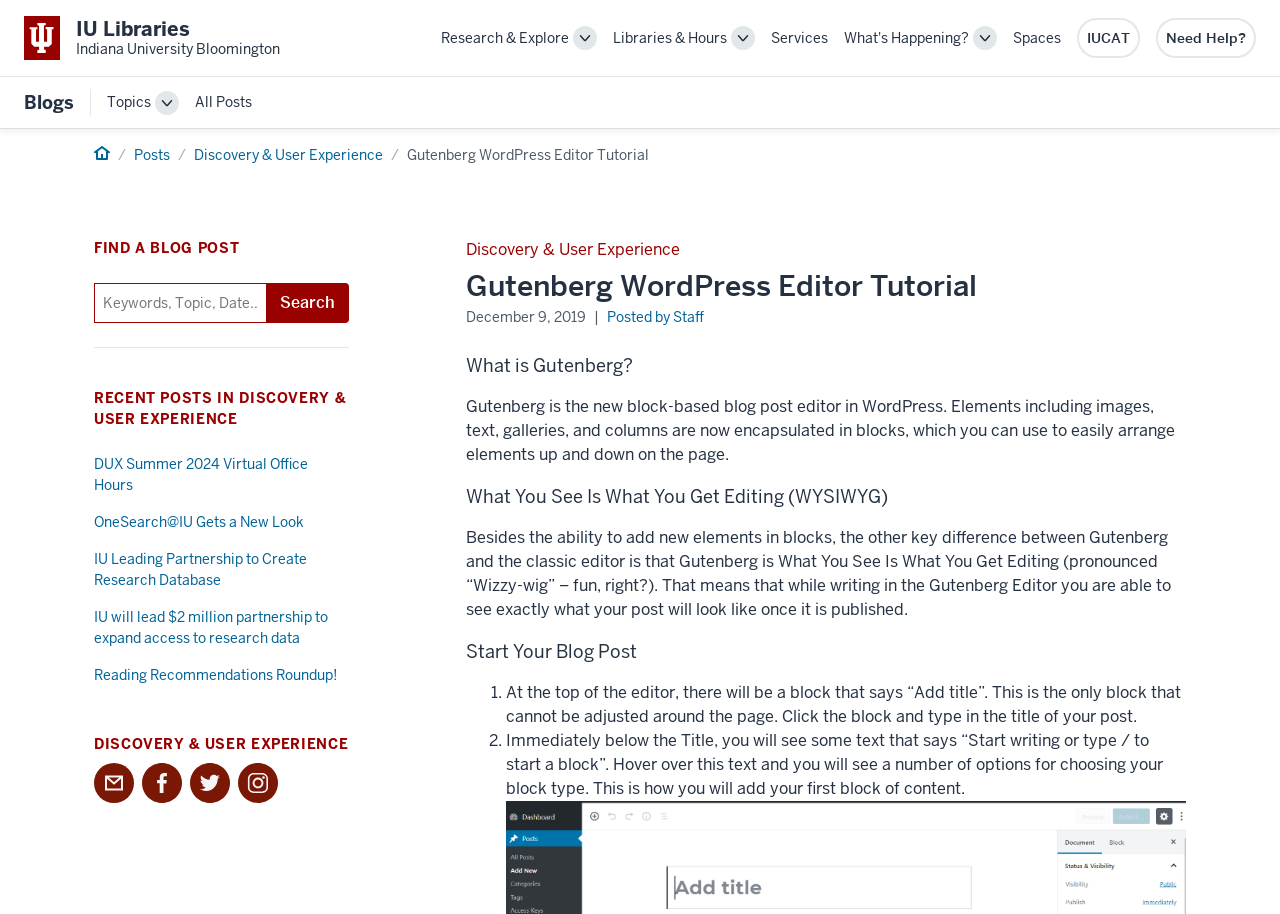Please determine the bounding box coordinates of the area that needs to be clicked to complete this task: 'Toggle the sub-navigation menu for 'Libraries & Hours''. The coordinates must be four float numbers between 0 and 1, formatted as [left, top, right, bottom].

[0.571, 0.028, 0.59, 0.055]